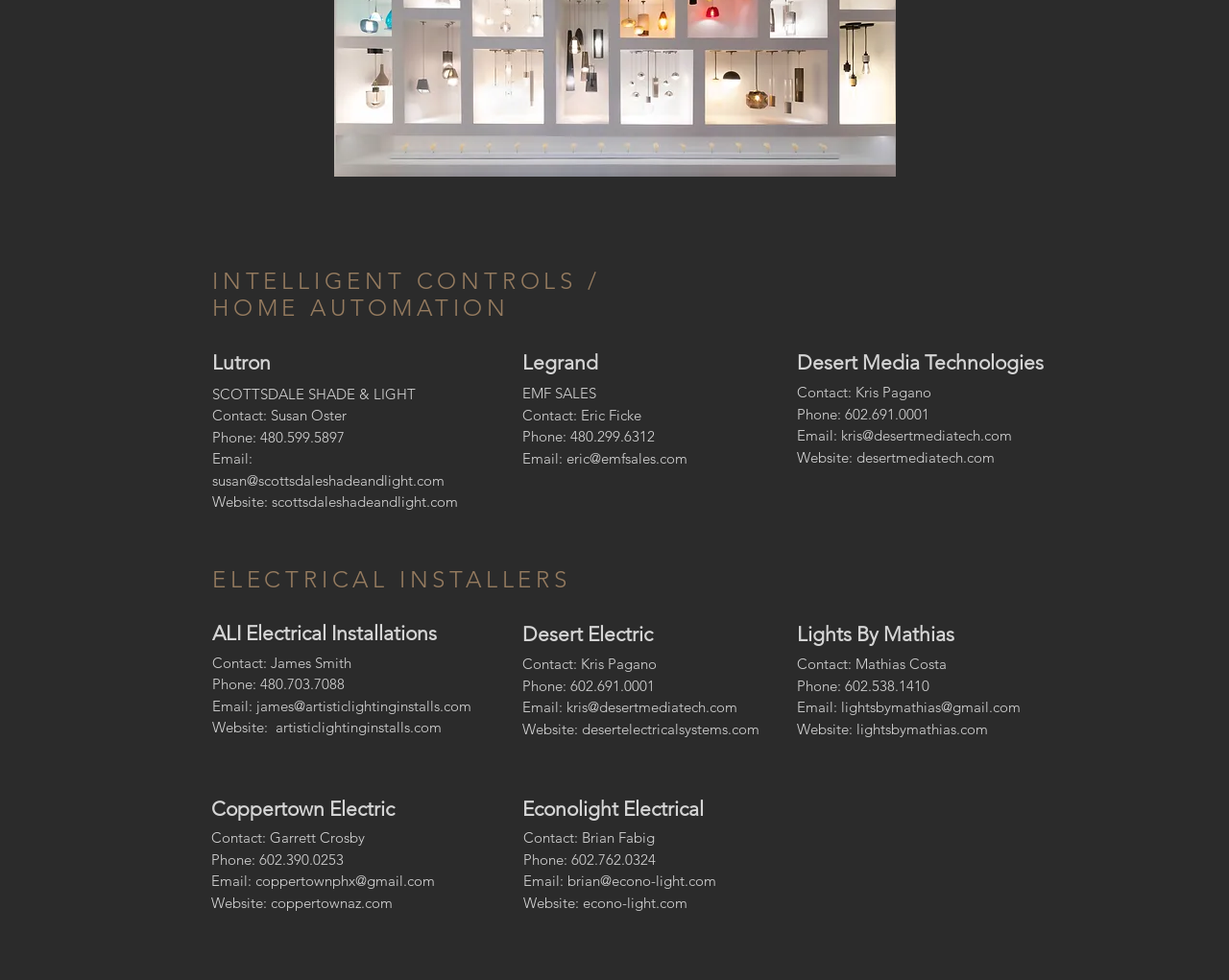Find the bounding box coordinates for the HTML element described as: "HOME AUTOMATION". The coordinates should consist of four float values between 0 and 1, i.e., [left, top, right, bottom].

[0.173, 0.3, 0.423, 0.328]